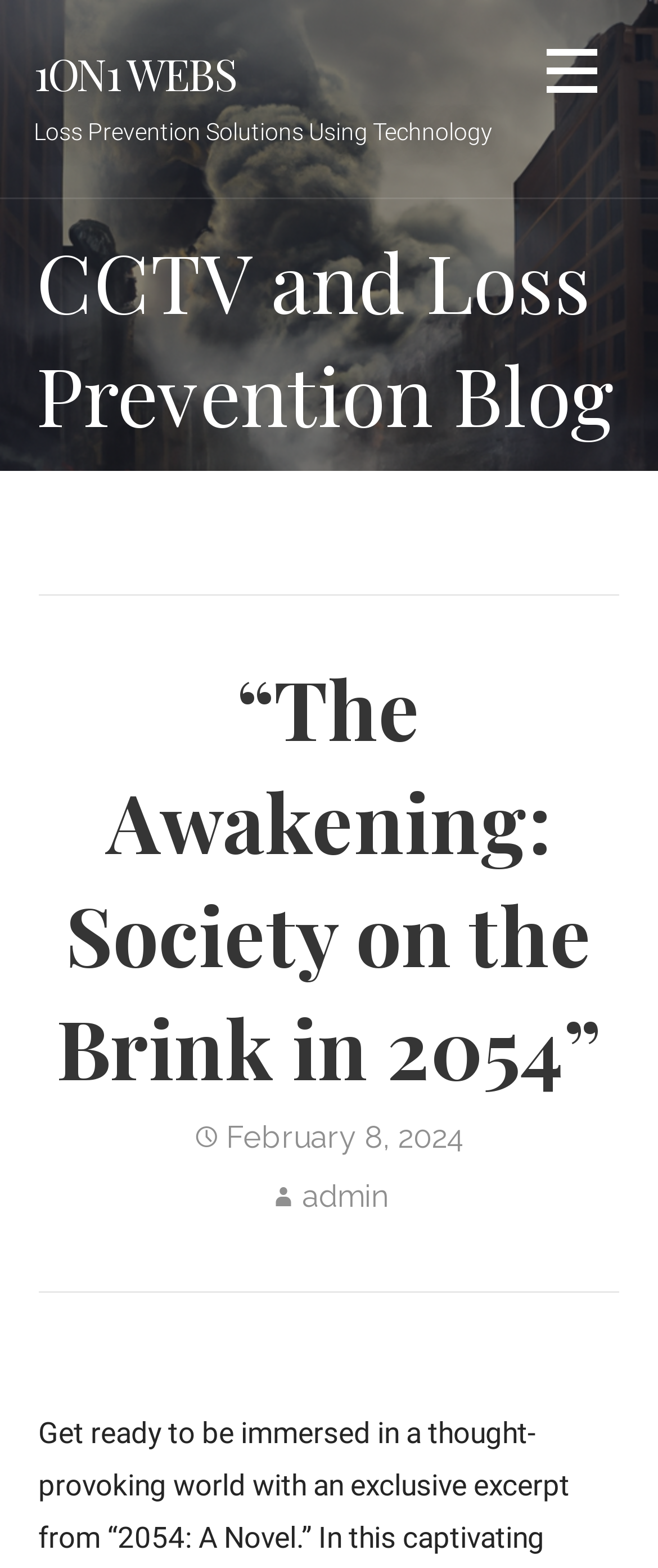Using the information shown in the image, answer the question with as much detail as possible: What is the date of the blog post?

The date of the blog post can be found by looking at the StaticText element 'February 8, 2024' which is a sub-element of the HeaderAsNonLandmark element.